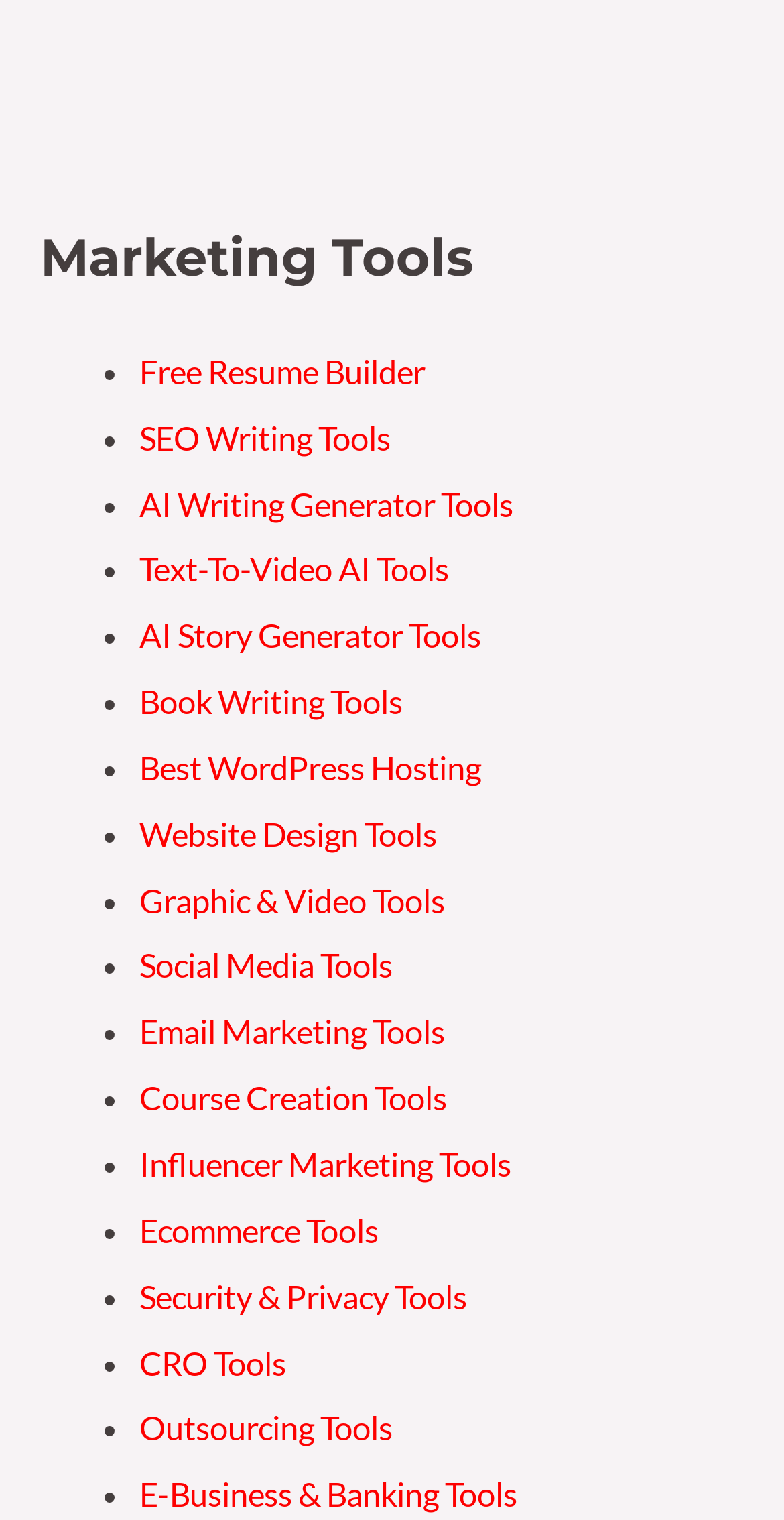Using the provided description: "CRO Tools", find the bounding box coordinates of the corresponding UI element. The output should be four float numbers between 0 and 1, in the format [left, top, right, bottom].

[0.178, 0.883, 0.365, 0.909]